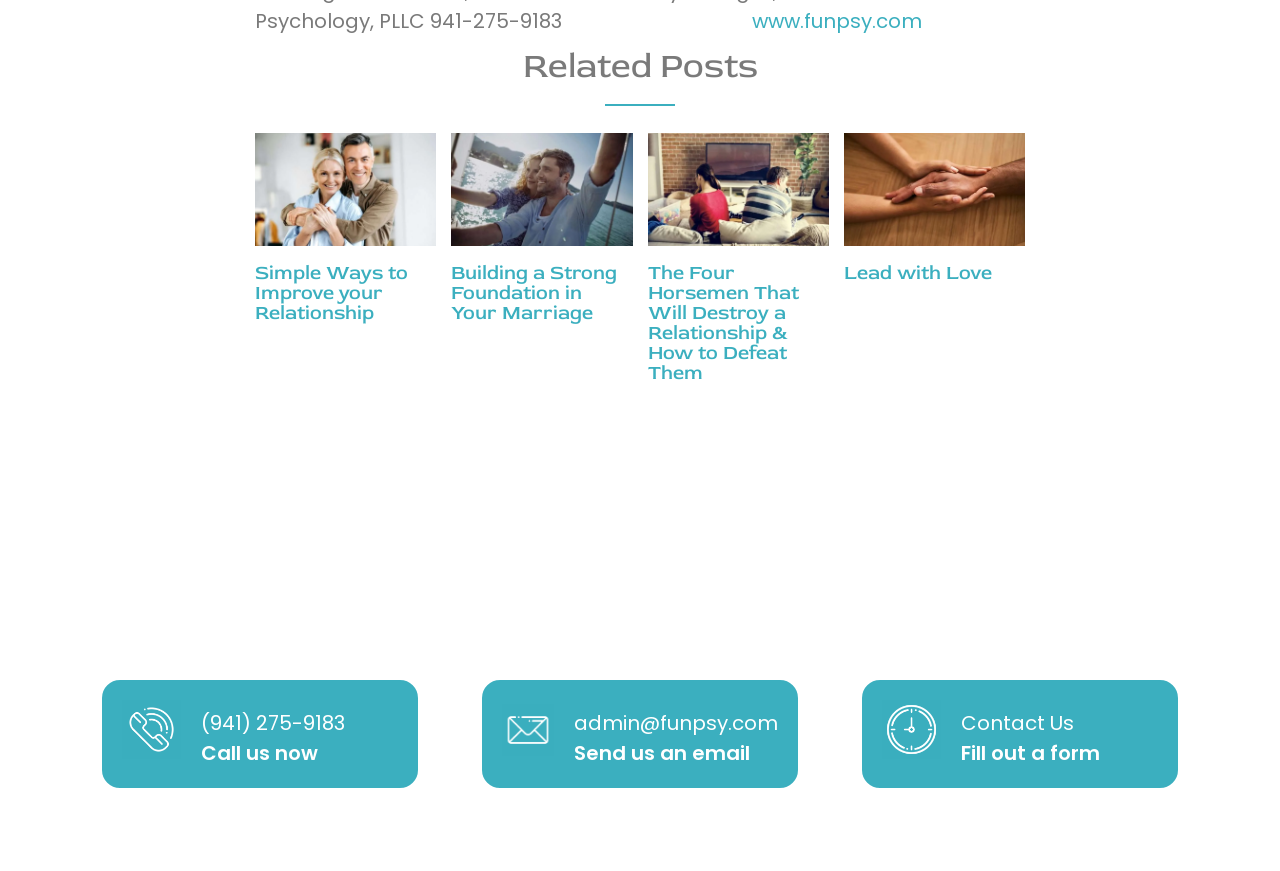What is the purpose of the images on the webpage?
Use the screenshot to answer the question with a single word or phrase.

Illustration